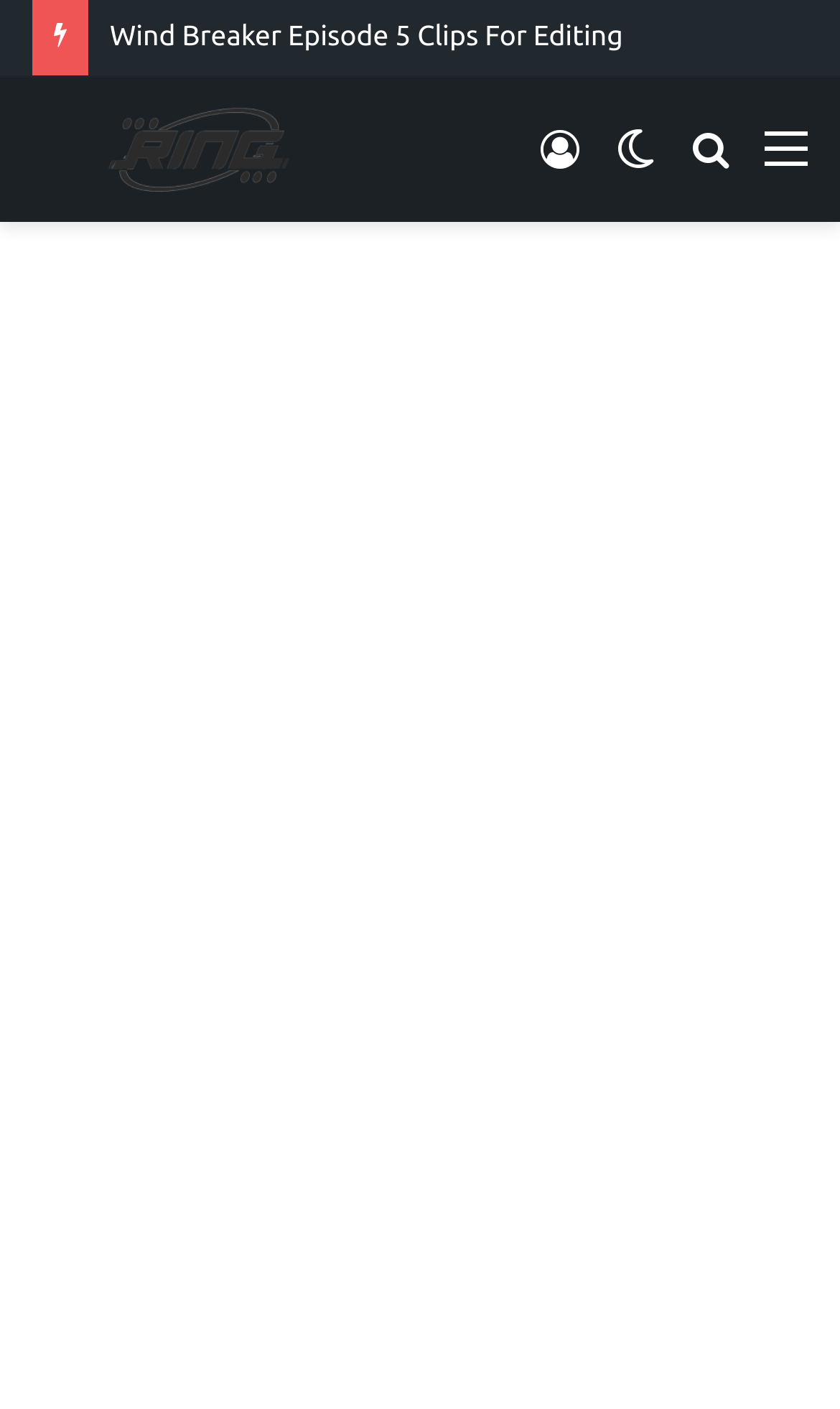Generate the main heading text from the webpage.

Jujutsu Kaisen Shibuya Arc Opening Clips For Editing